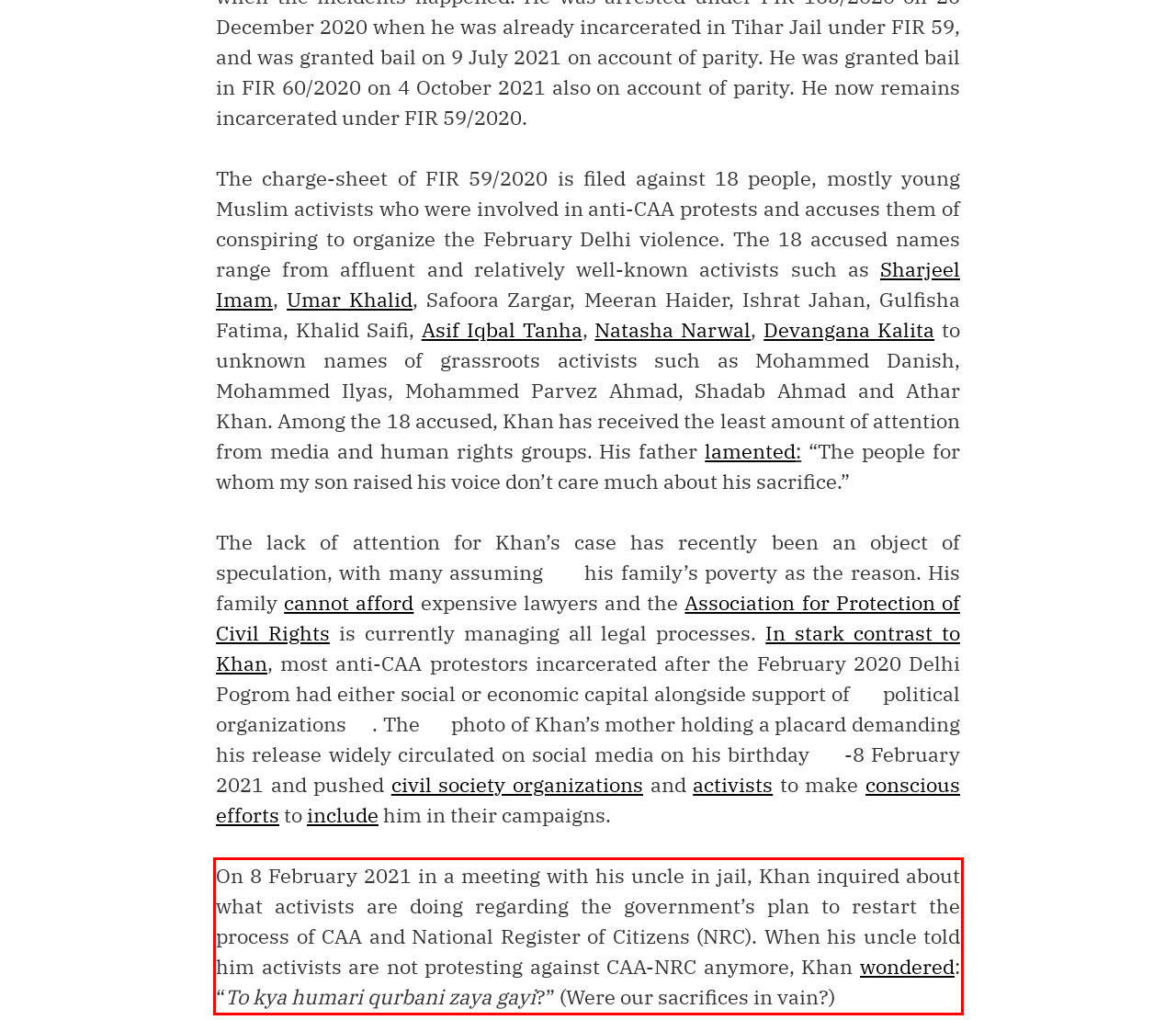Inspect the webpage screenshot that has a red bounding box and use OCR technology to read and display the text inside the red bounding box.

On 8 February 2021 in a meeting with his uncle in jail, Khan inquired about what activists are doing regarding the government’s plan to restart the process of CAA and National Register of Citizens (NRC). When his uncle told him activists are not protesting against CAA-NRC anymore, Khan wondered: “To kya humari qurbani zaya gayi?” (Were our sacrifices in vain?)